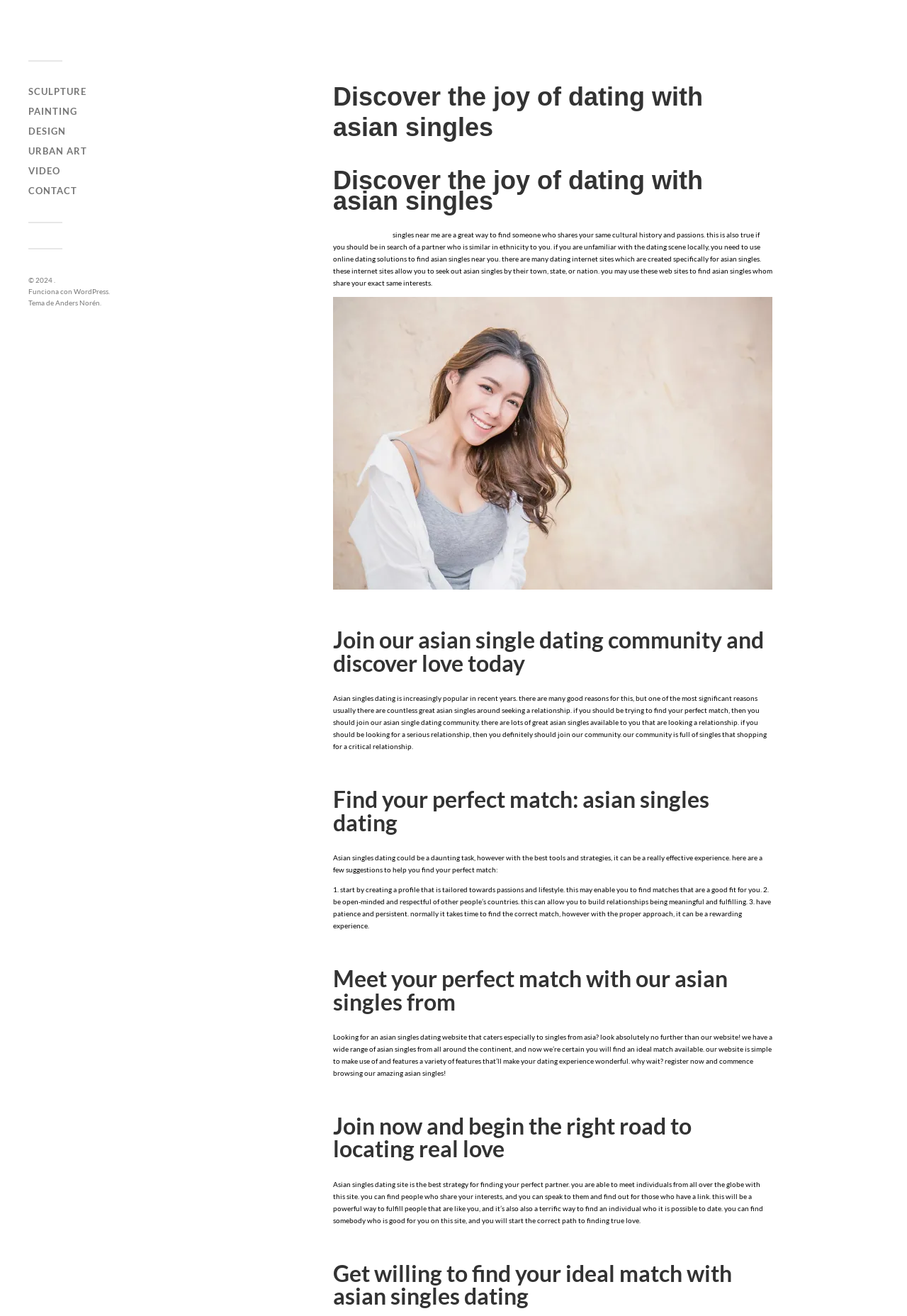Explain in detail what you observe on this webpage.

This webpage is about Asian singles dating, with a focus on finding someone who shares the same cultural history and passions. At the top left corner, there are five links: "SCULPTURE", "PAINTING", "DESIGN", "URBAN ART", and "VIDEO", which are closely positioned together. Below these links, there is a "CONTACT" link and a copyright notice "© 2024". 

On the right side of the page, there is a header section with a title "Discover the joy of dating with asian singles" in a larger font size. Below this title, there is a paragraph of text that explains the benefits of using online dating solutions to find Asian singles near you. 

Below this paragraph, there is an image that takes up a significant portion of the page. Above the image, there is a heading "Join our asian single dating community and discover love today". 

The rest of the page is divided into sections, each with a heading and a paragraph of text. The sections are: "Asian singles dating is increasingly popular in recent years", "Find your perfect match: asian singles dating", "Meet your perfect match with our asian singles from", "Join now and begin the right road to locating real love", and "Get willing to find your ideal match with asian singles dating". Each section provides information and tips on how to find a perfect match using Asian singles dating websites.